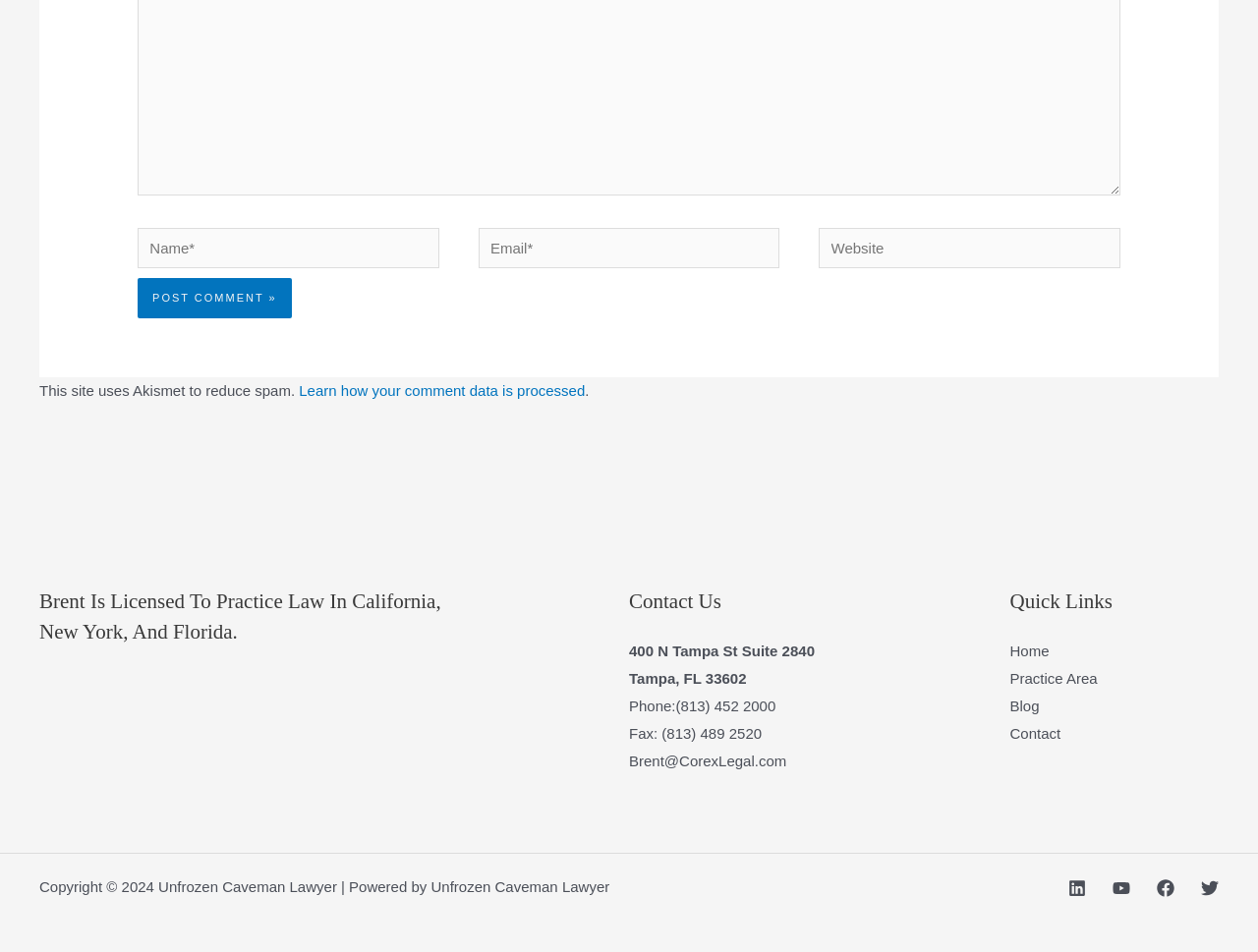Kindly determine the bounding box coordinates for the clickable area to achieve the given instruction: "Click the Post Comment button".

[0.109, 0.293, 0.232, 0.334]